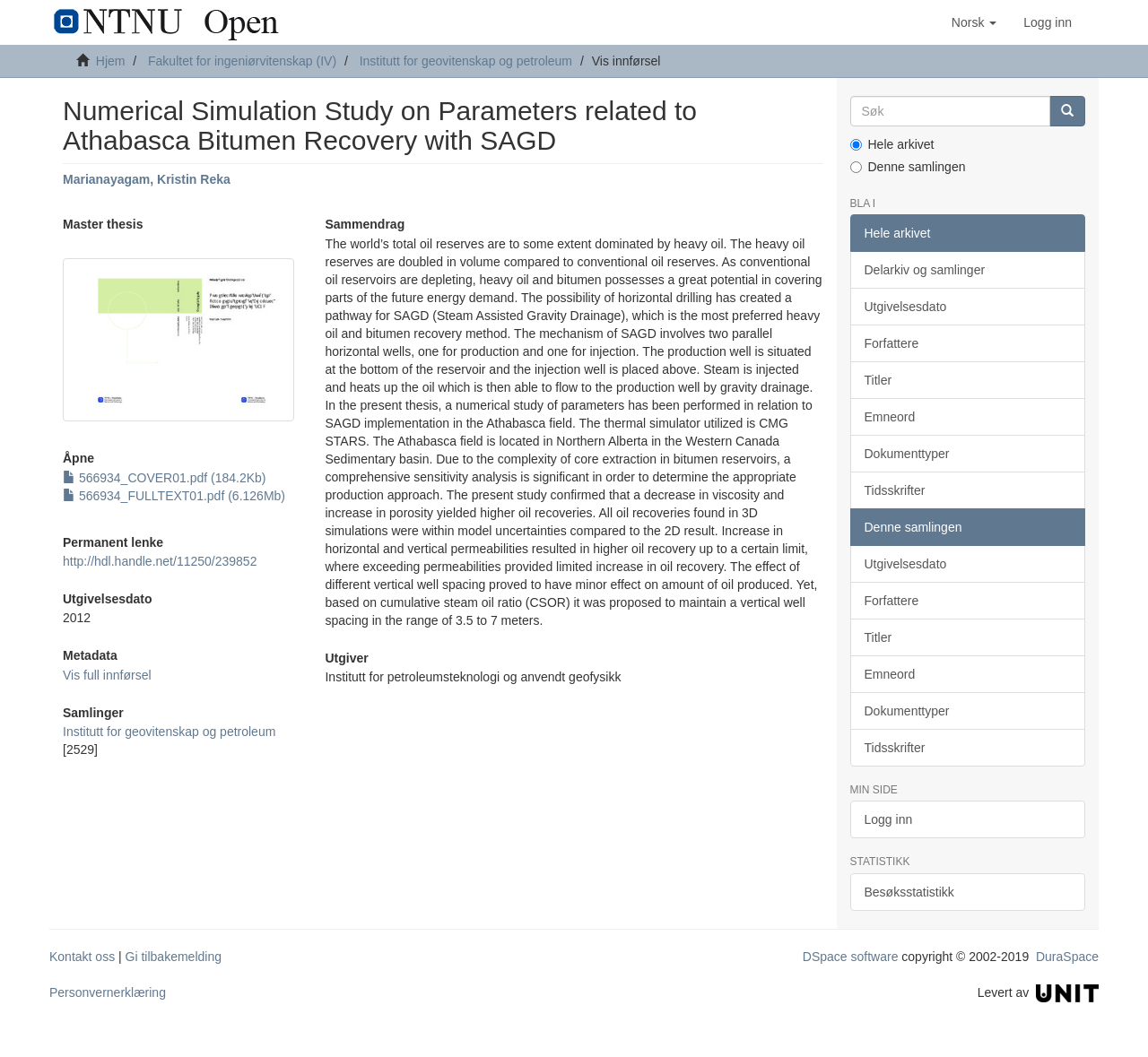Answer the question briefly using a single word or phrase: 
What is the name of the institution where the thesis was written?

Institutt for petroleumsteknologi og anvendt geofysikk